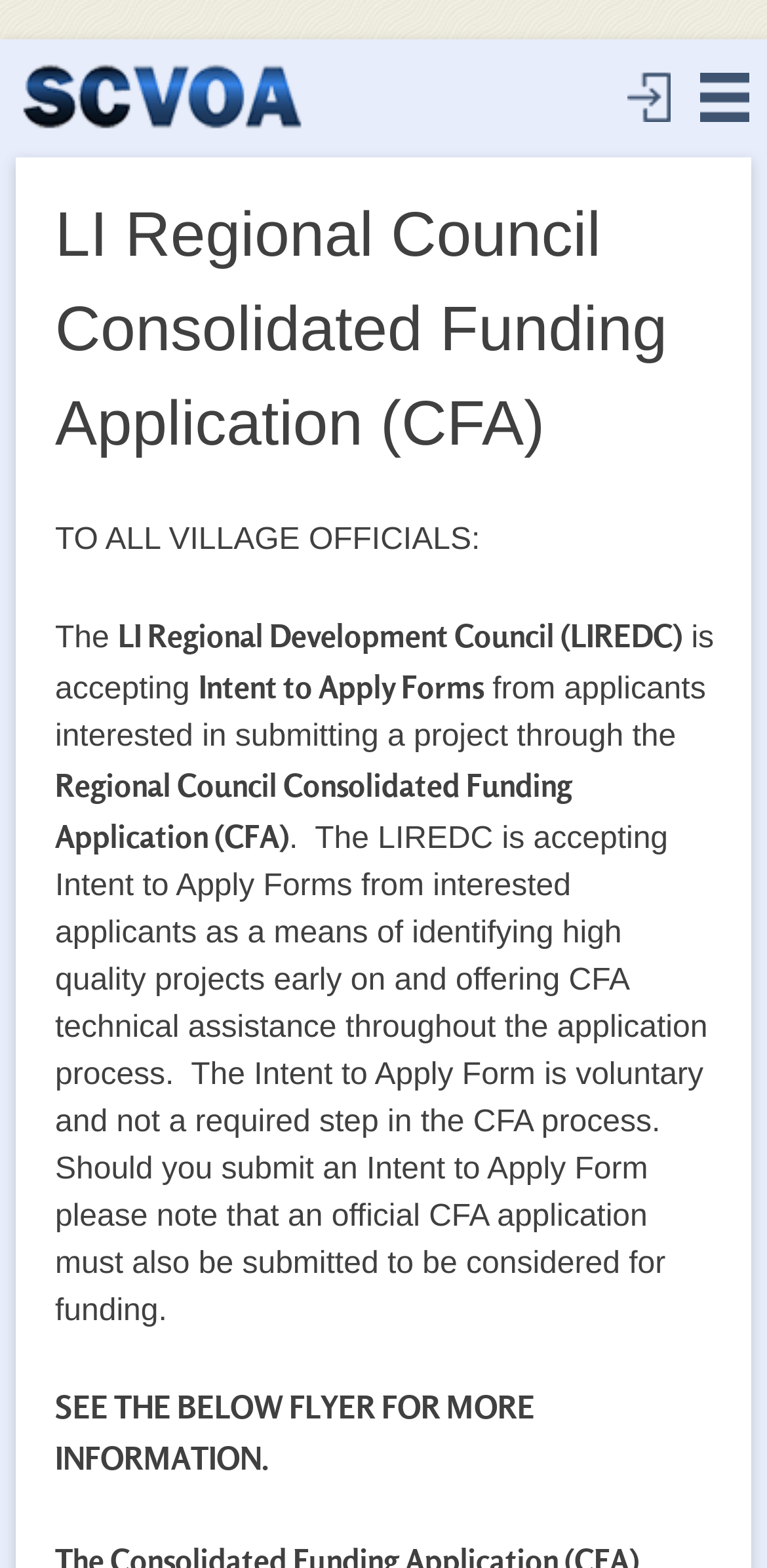What is the purpose of submitting an Intent to Apply Form?
Please utilize the information in the image to give a detailed response to the question.

According to the webpage, submitting an Intent to Apply Form is a means of identifying high quality projects early on and offering CFA technical assistance throughout the application process.